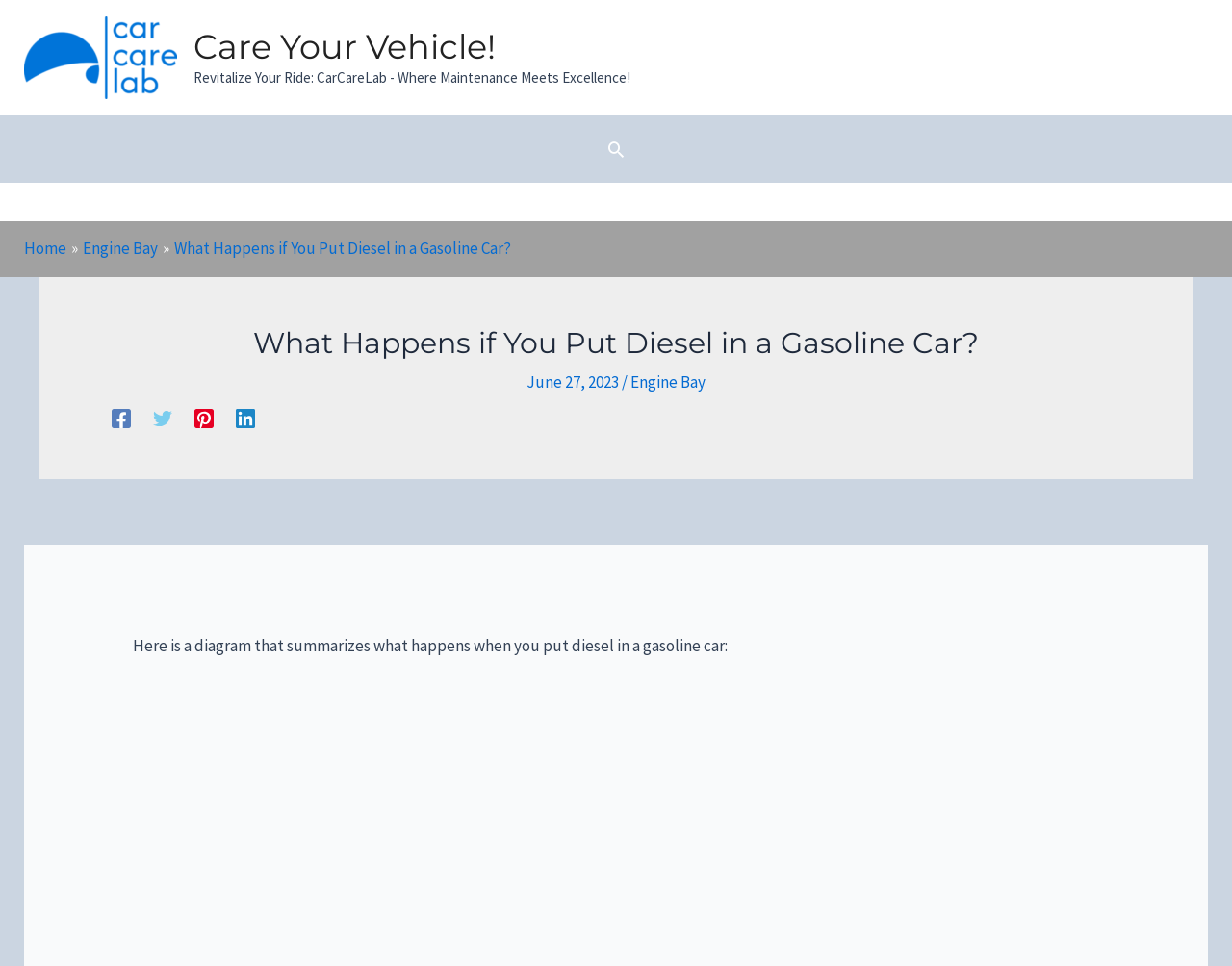What is the name of the website?
Please answer using one word or phrase, based on the screenshot.

Care Your Vehicle!